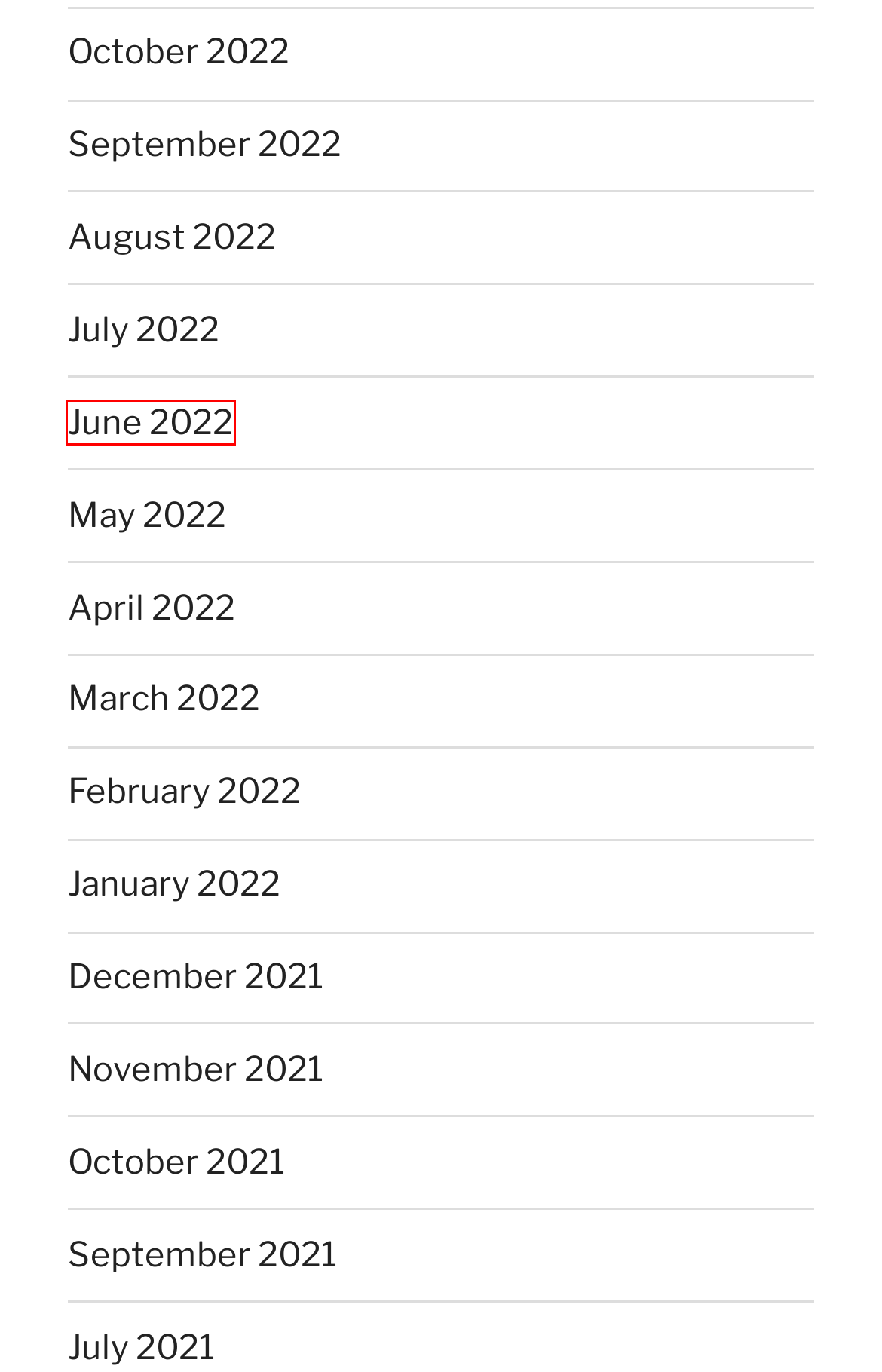Inspect the provided webpage screenshot, concentrating on the element within the red bounding box. Select the description that best represents the new webpage after you click the highlighted element. Here are the candidates:
A. July 2022 – MPlegal
B. July 2021 – MPlegal
C. August 2022 – MPlegal
D. April 2022 – MPlegal
E. January 2022 – MPlegal
F. February 2022 – MPlegal
G. October 2022 – MPlegal
H. June 2022 – MPlegal

H